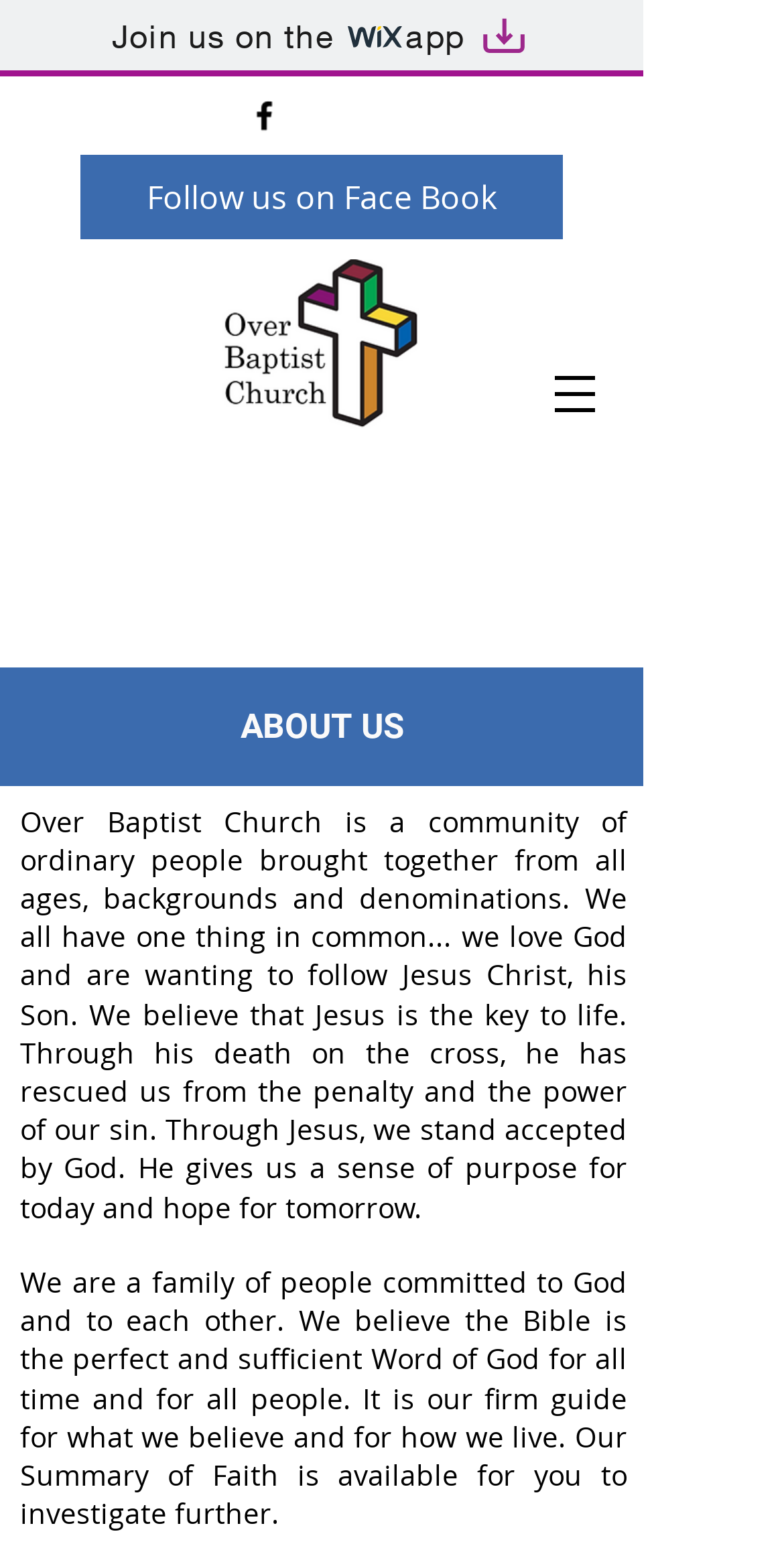What is the name of the church?
Ensure your answer is thorough and detailed.

The name of the church can be found in the StaticText element with the text 'Over Baptist Church is a community of ordinary people brought together from all ages, backgrounds and denominations.'